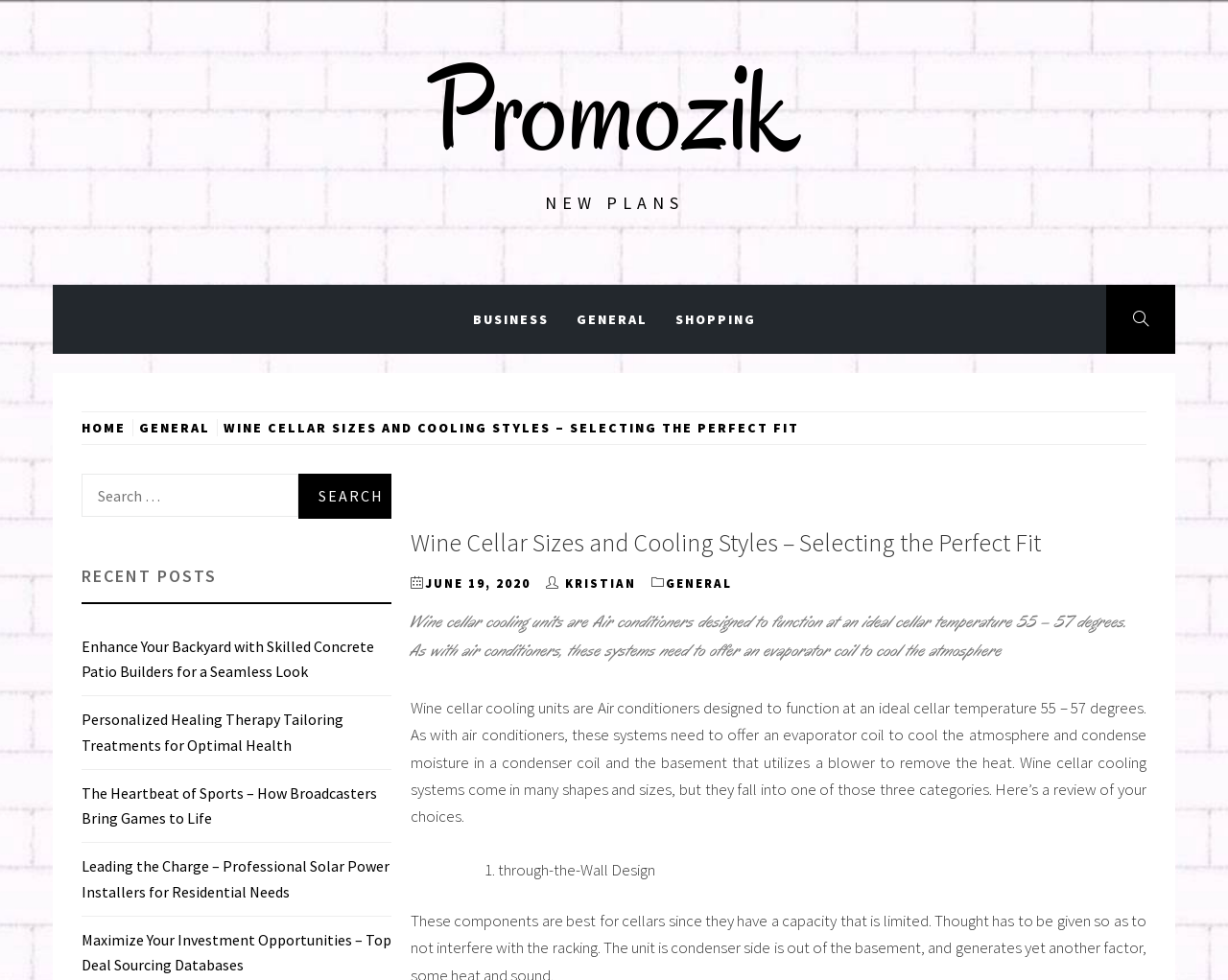Determine the heading of the webpage and extract its text content.

Wine Cellar Sizes and Cooling Styles – Selecting the Perfect Fit